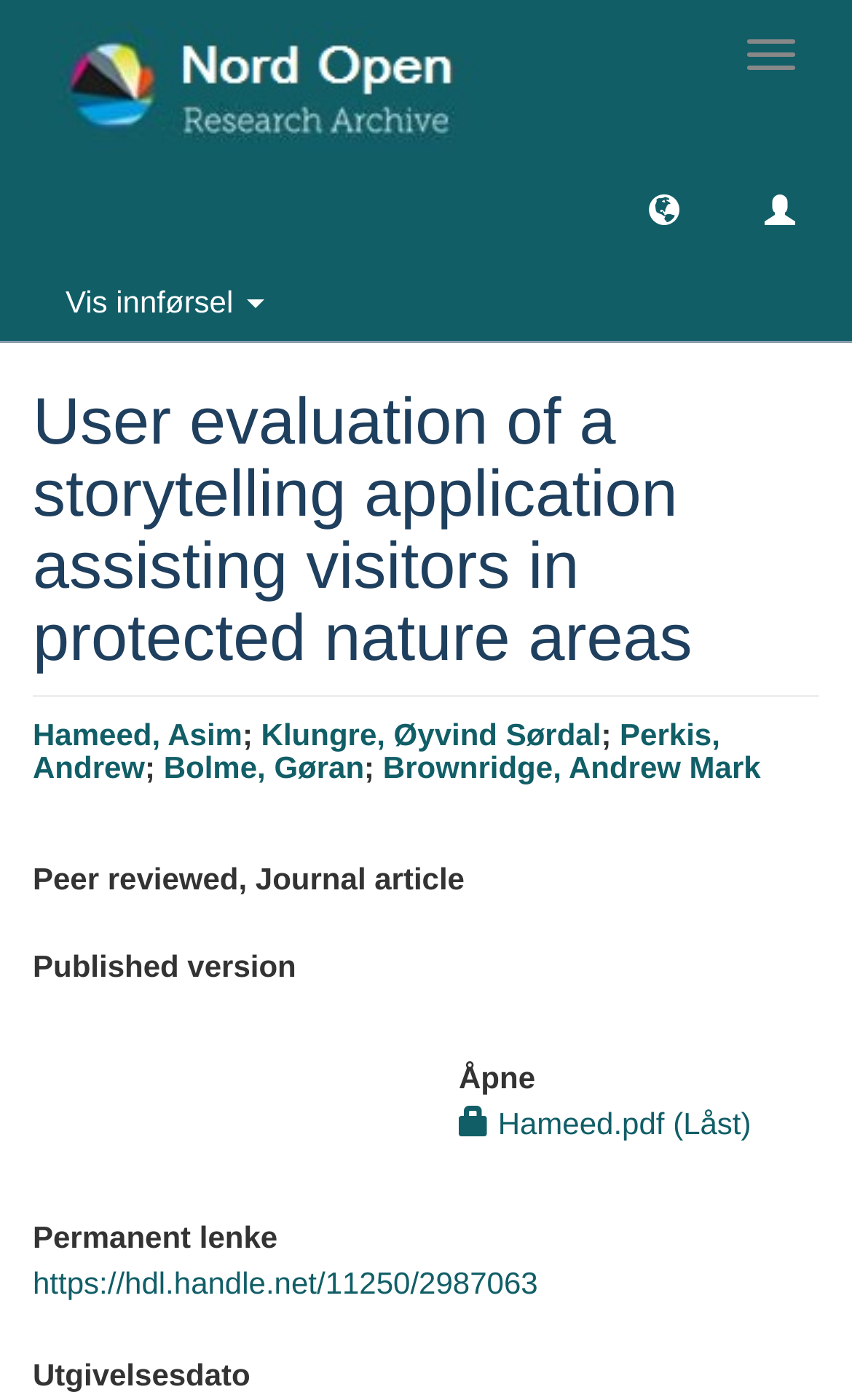Based on the element description https://hdl.handle.net/11250/2987063, identify the bounding box of the UI element in the given webpage screenshot. The coordinates should be in the format (top-left x, top-left y, bottom-right x, bottom-right y) and must be between 0 and 1.

[0.038, 0.904, 0.631, 0.929]